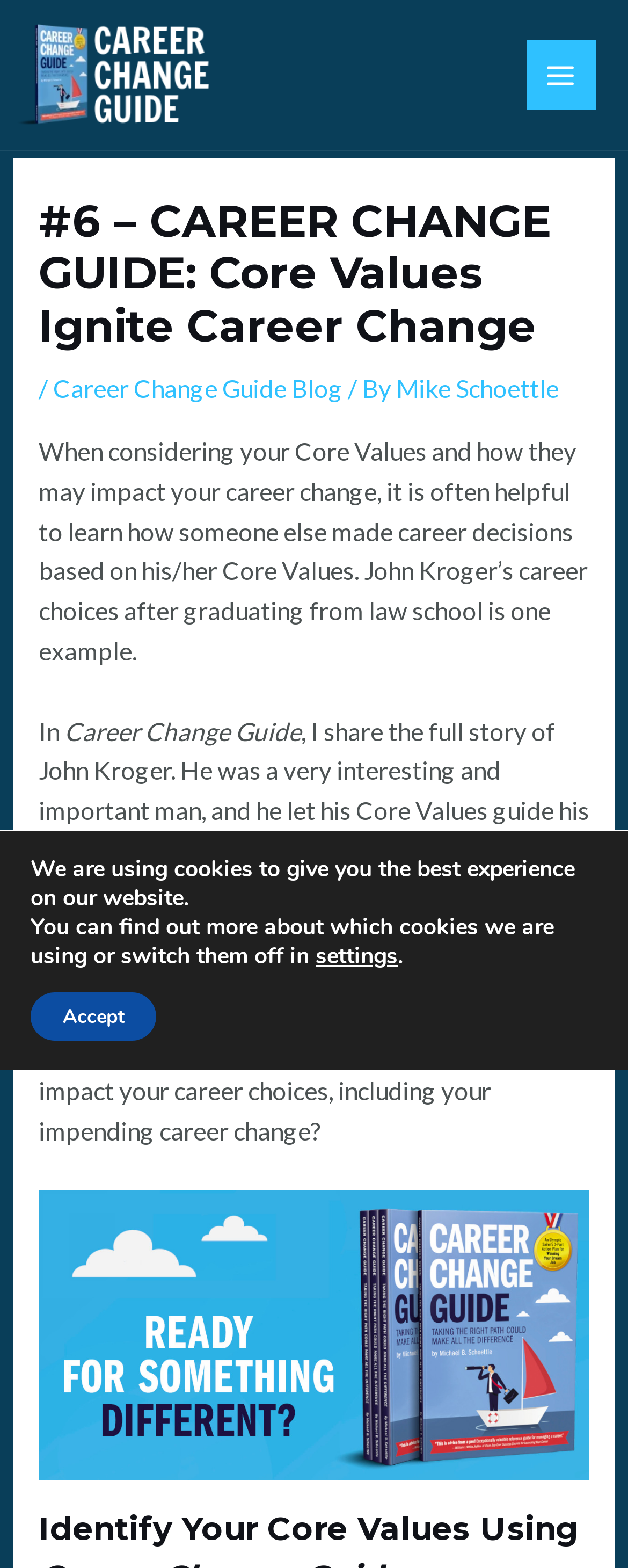Explain the webpage's design and content in an elaborate manner.

The webpage is titled "Career Change Guide: Core Values Ignite Career Change" and appears to be a blog or article page. At the top, there is a link to "Career Change Guide, a Career Change Book by Michael Schoettle" accompanied by an image of the book cover. To the right of this, there is a "MAIN MENU" button.

Below the title, there is a header section that contains a heading with the same title as the page, followed by a series of links and text. The links include "Career Change Guide Blog" and "Mike Schoettle", and the text describes the content of the page.

The main content of the page is a block of text that discusses the importance of considering core values when making career changes. The text tells the story of John Kroger, who made career choices based on his core values, and invites the reader to learn from his example. There is a link to "Read his story and learn from it" within the text.

Below the main text, there is an image of the book "Career Change Guide" again, this time larger and taking up most of the width of the page.

At the bottom of the page, there is a GDPR cookie banner that informs the user about the use of cookies on the website and provides options to learn more or accept the cookies.